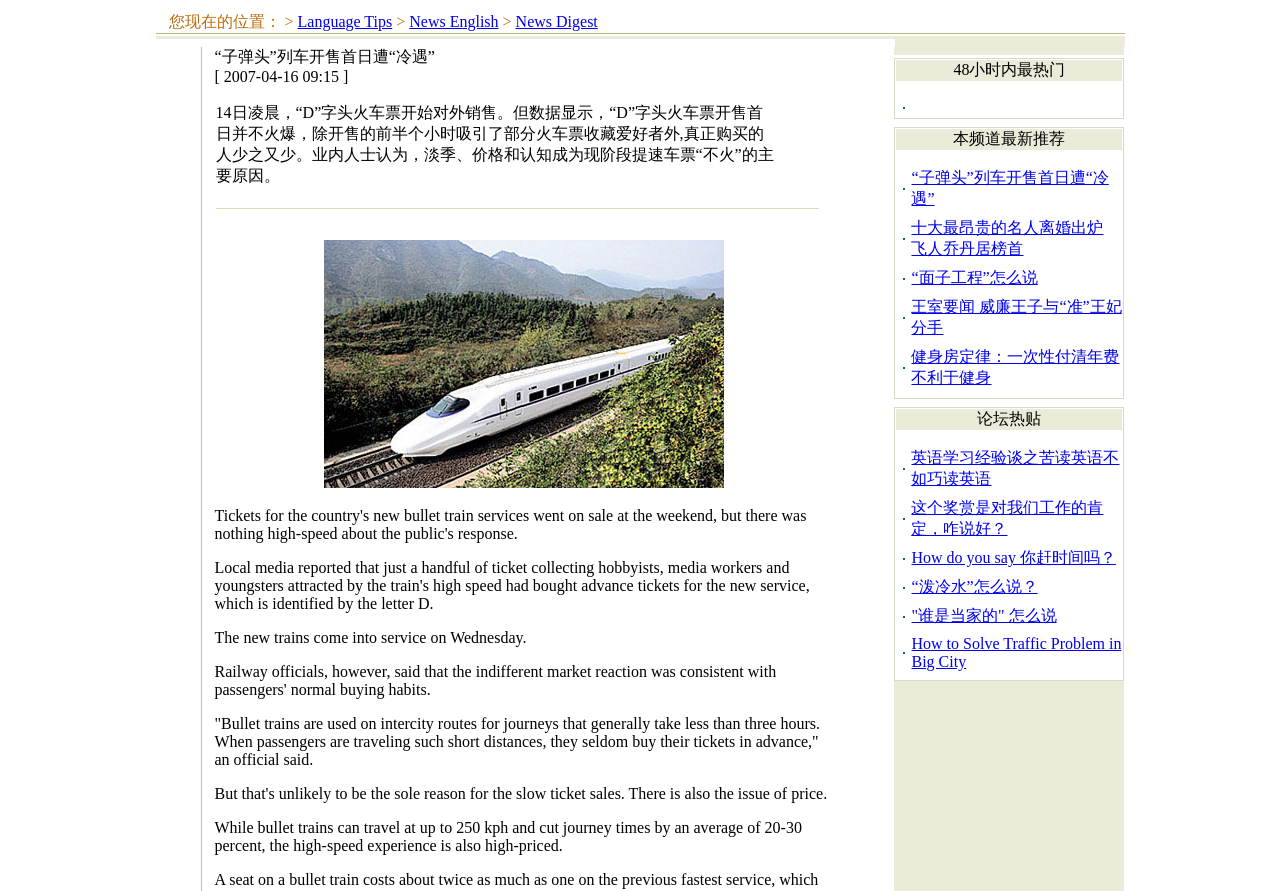Locate the bounding box coordinates of the item that should be clicked to fulfill the instruction: "Click the 'Language Tips' link".

[0.232, 0.015, 0.306, 0.034]